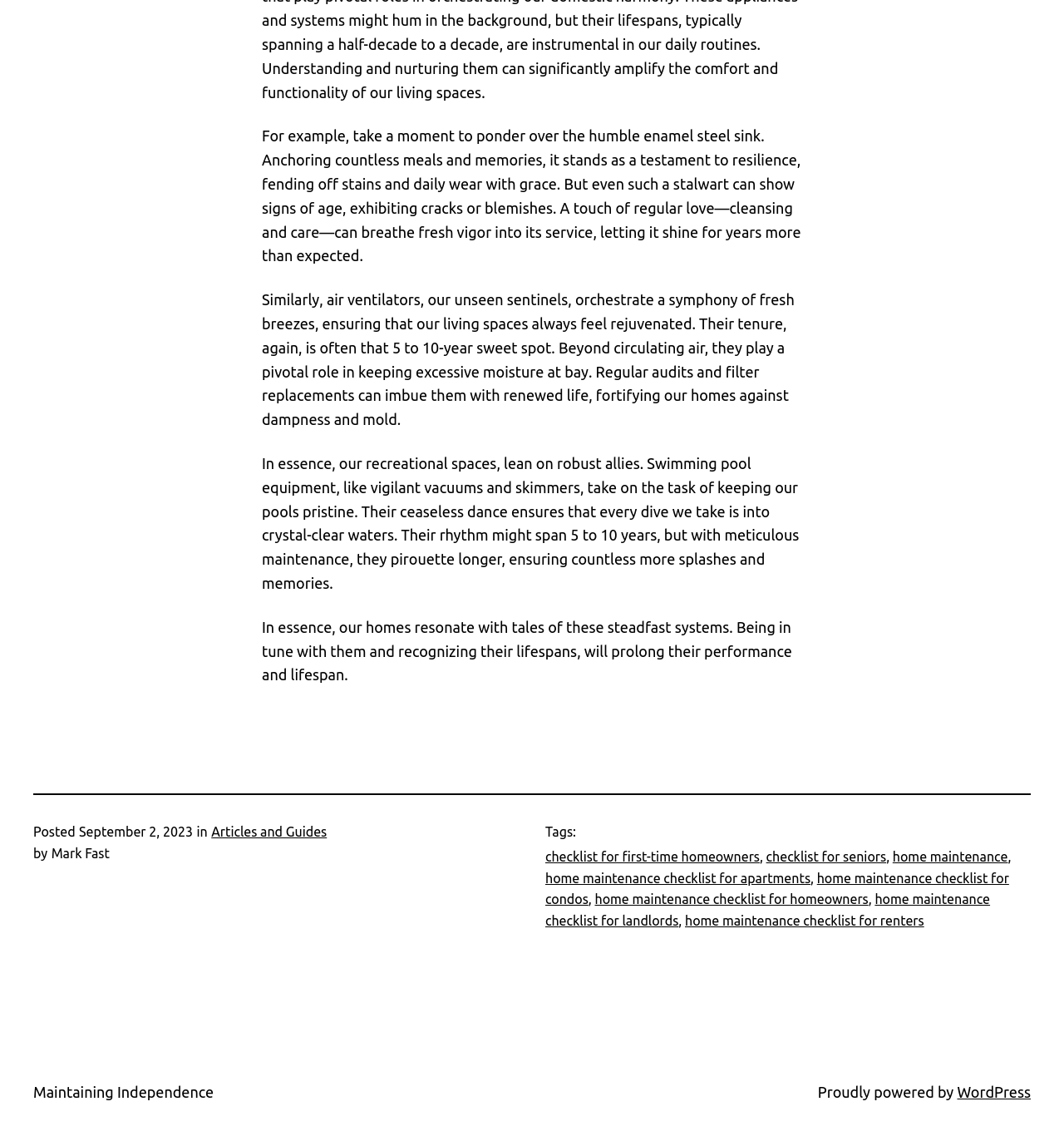Determine the bounding box coordinates of the clickable area required to perform the following instruction: "Learn more about 'home maintenance checklist for first-time homeowners'". The coordinates should be represented as four float numbers between 0 and 1: [left, top, right, bottom].

[0.512, 0.744, 0.714, 0.757]